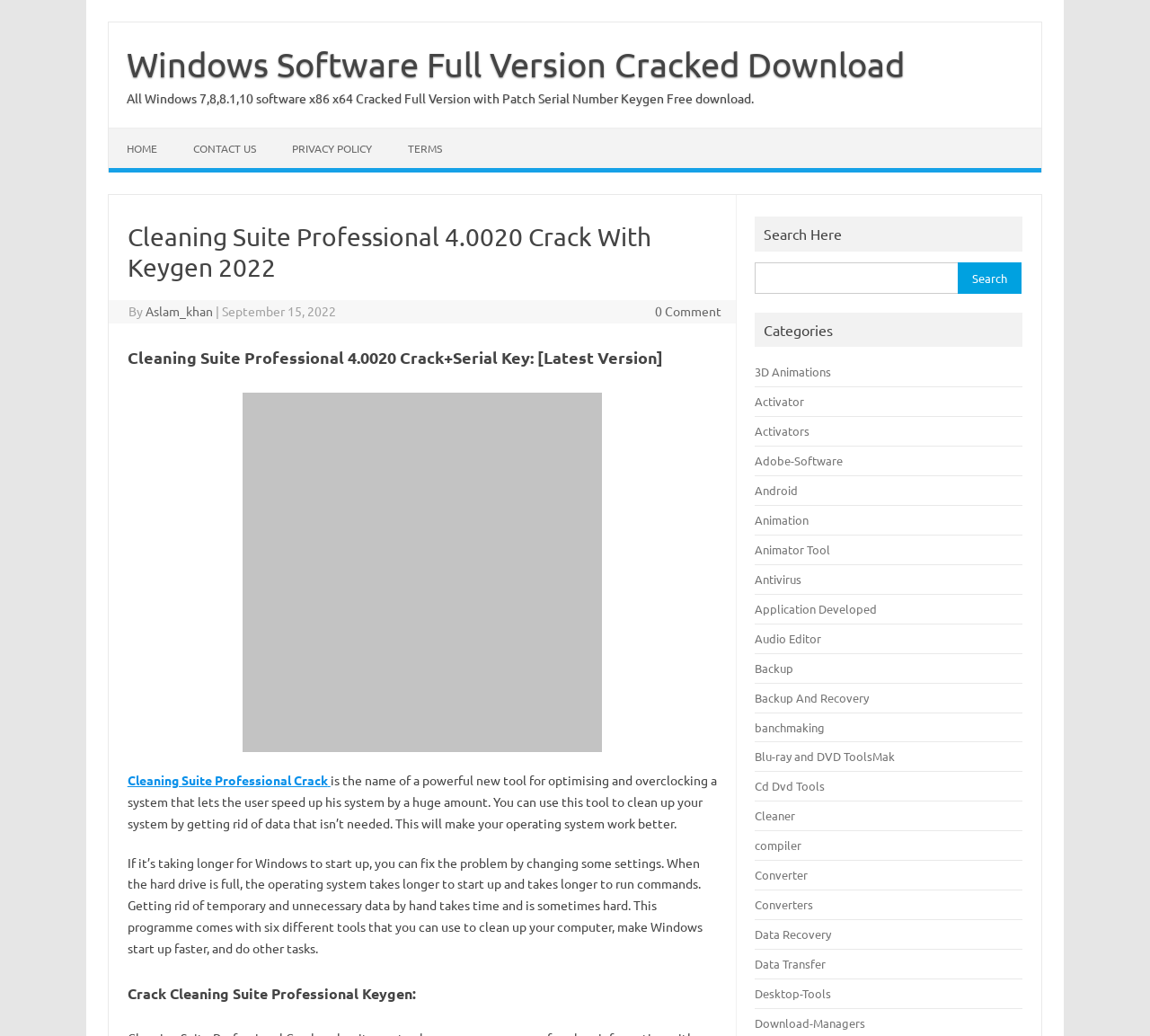Determine the coordinates of the bounding box for the clickable area needed to execute this instruction: "Read about Cleaning Suite Professional Crack".

[0.111, 0.745, 0.287, 0.761]